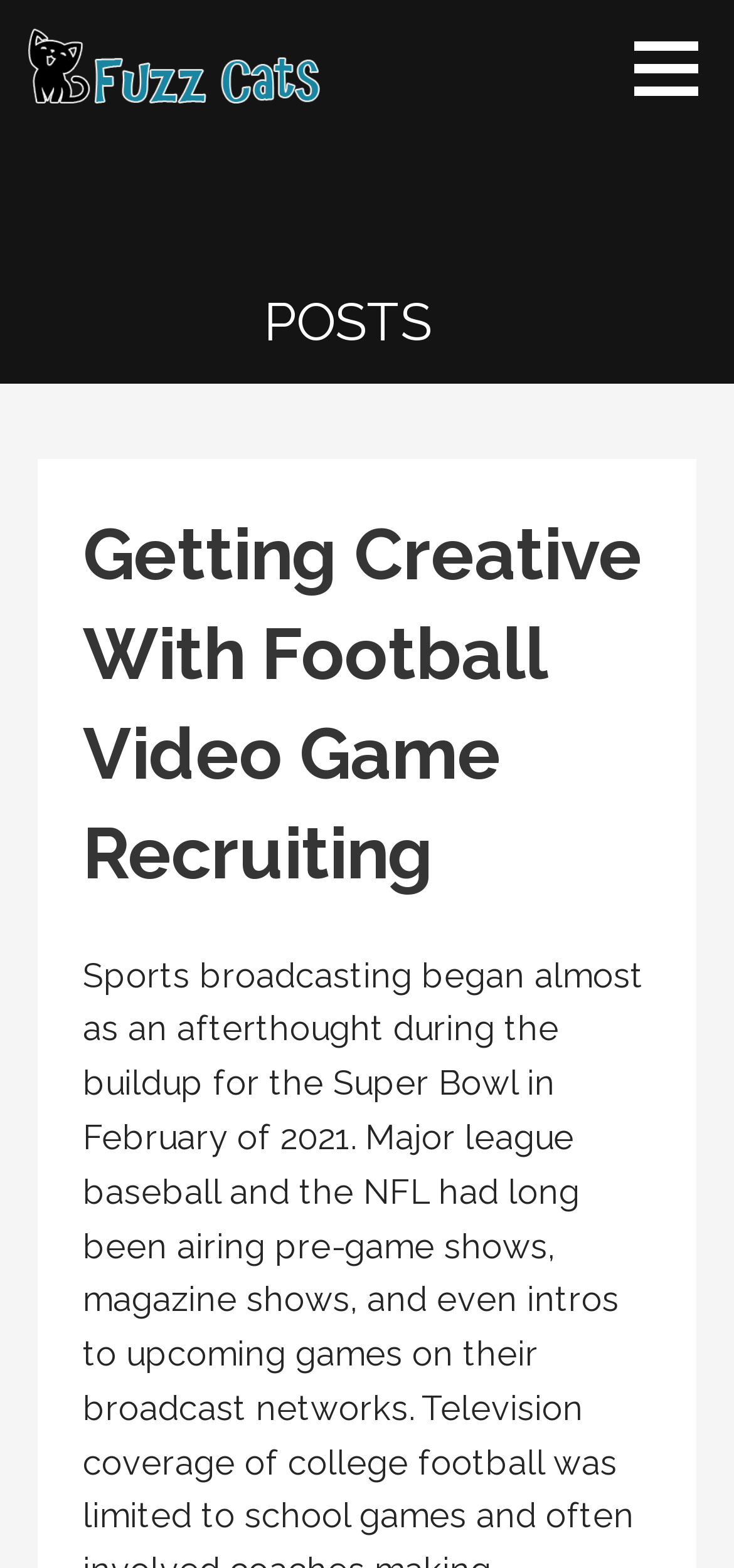How many headings are there on the webpage?
Using the visual information from the image, give a one-word or short-phrase answer.

2